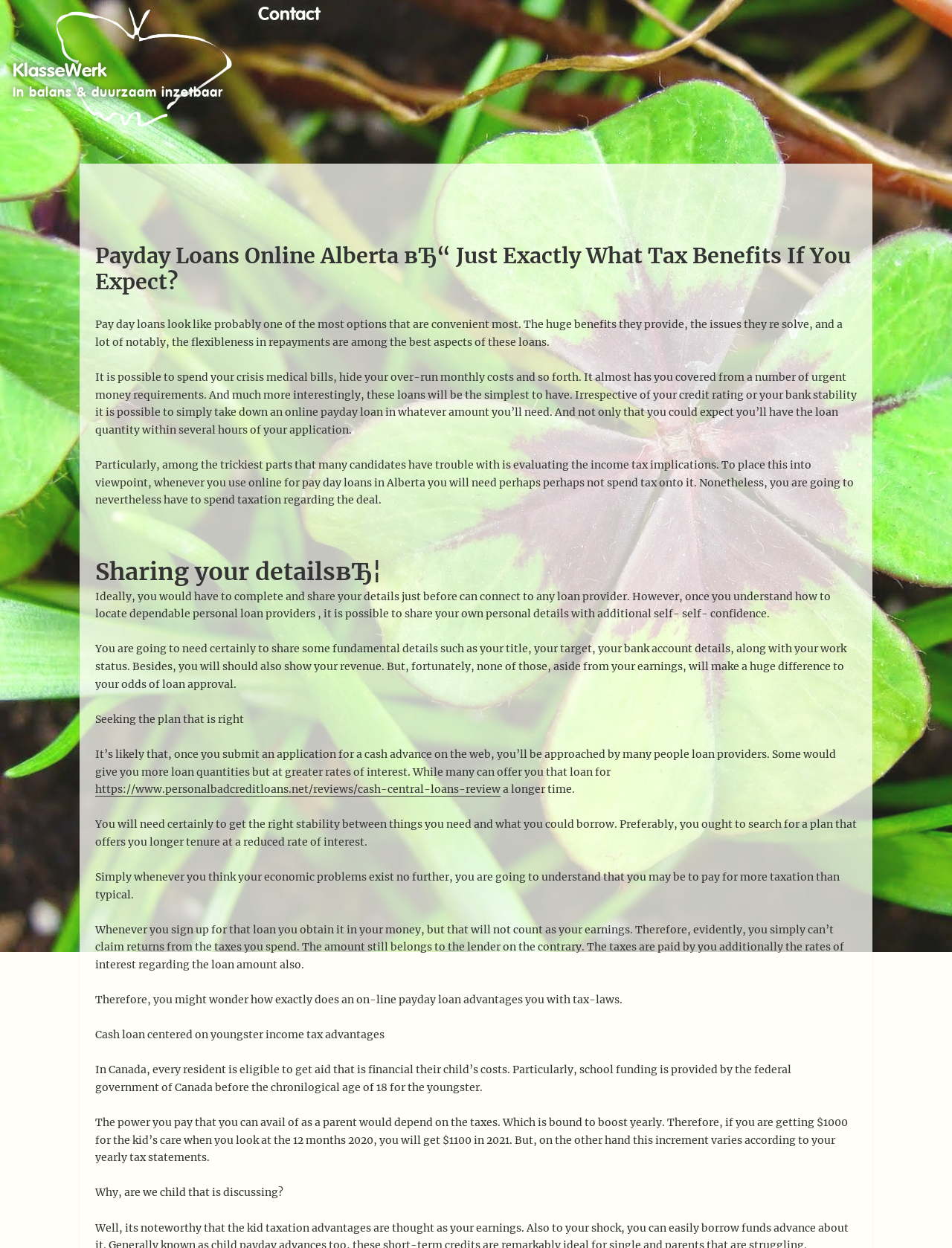What is the relation between payday loans and child tax benefits?
Please provide a detailed answer to the question.

The relation between payday loans and child tax benefits is that the child tax benefits can be used to repay the loans, as mentioned in the text 'Cash loan centered on youngster income tax advantages' and the discussion about how the child tax benefits can be used to repay the loans.